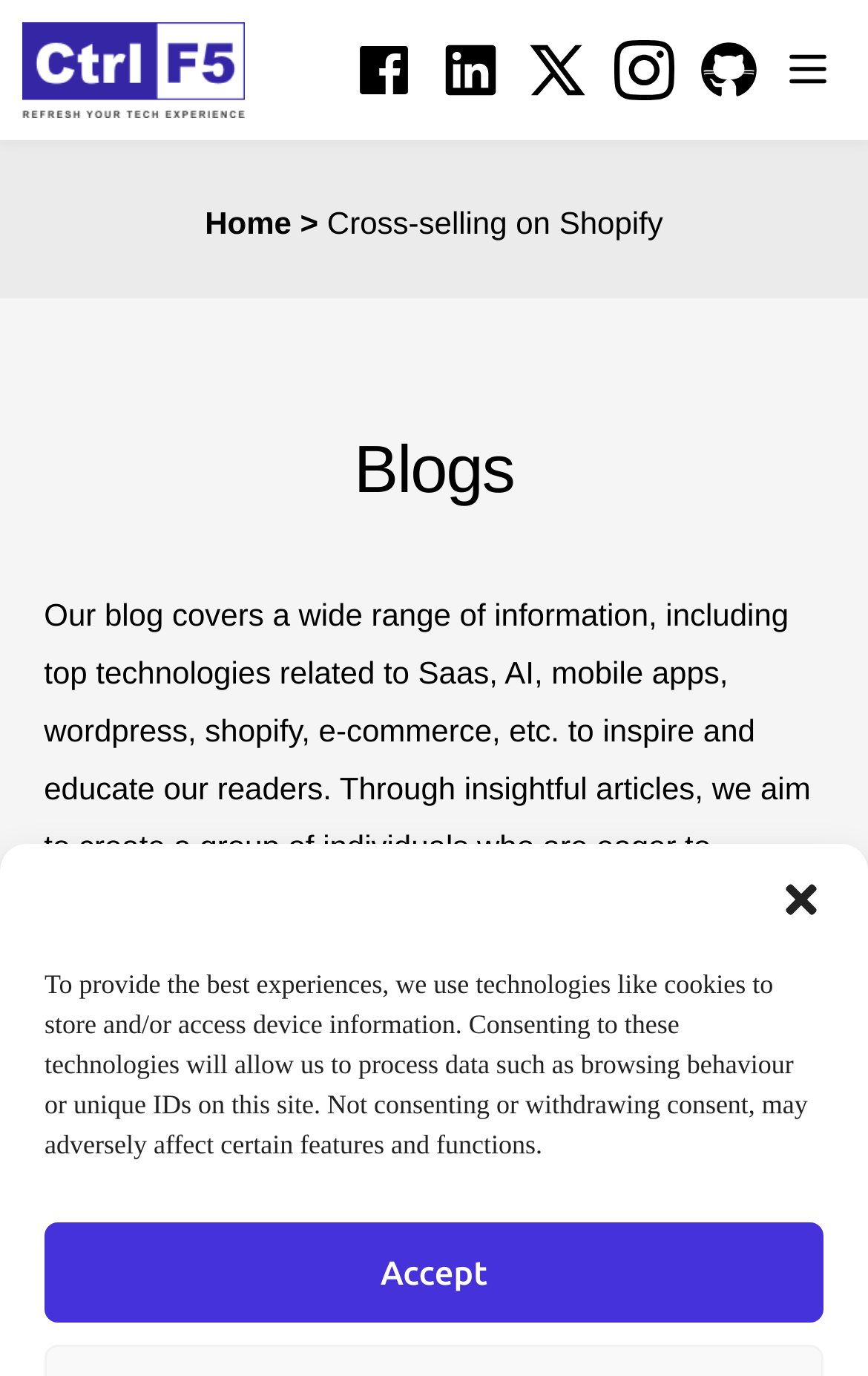Please identify the bounding box coordinates of the element's region that I should click in order to complete the following instruction: "Click the menu toggle button". The bounding box coordinates consist of four float numbers between 0 and 1, i.e., [left, top, right, bottom].

[0.888, 0.024, 0.973, 0.084]